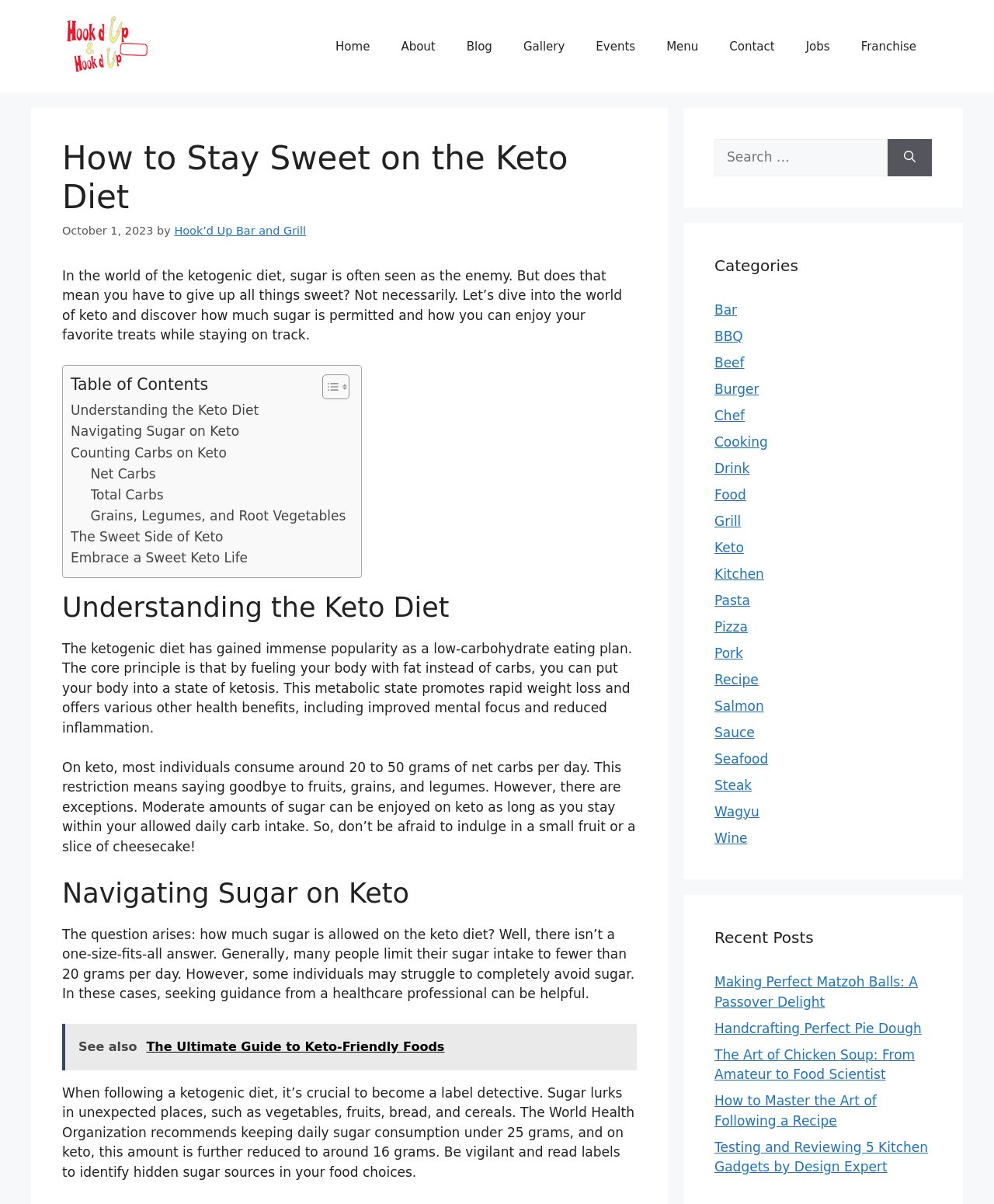Locate the bounding box of the UI element based on this description: "Navigating Sugar on Keto". Provide four float numbers between 0 and 1 as [left, top, right, bottom].

[0.071, 0.35, 0.241, 0.367]